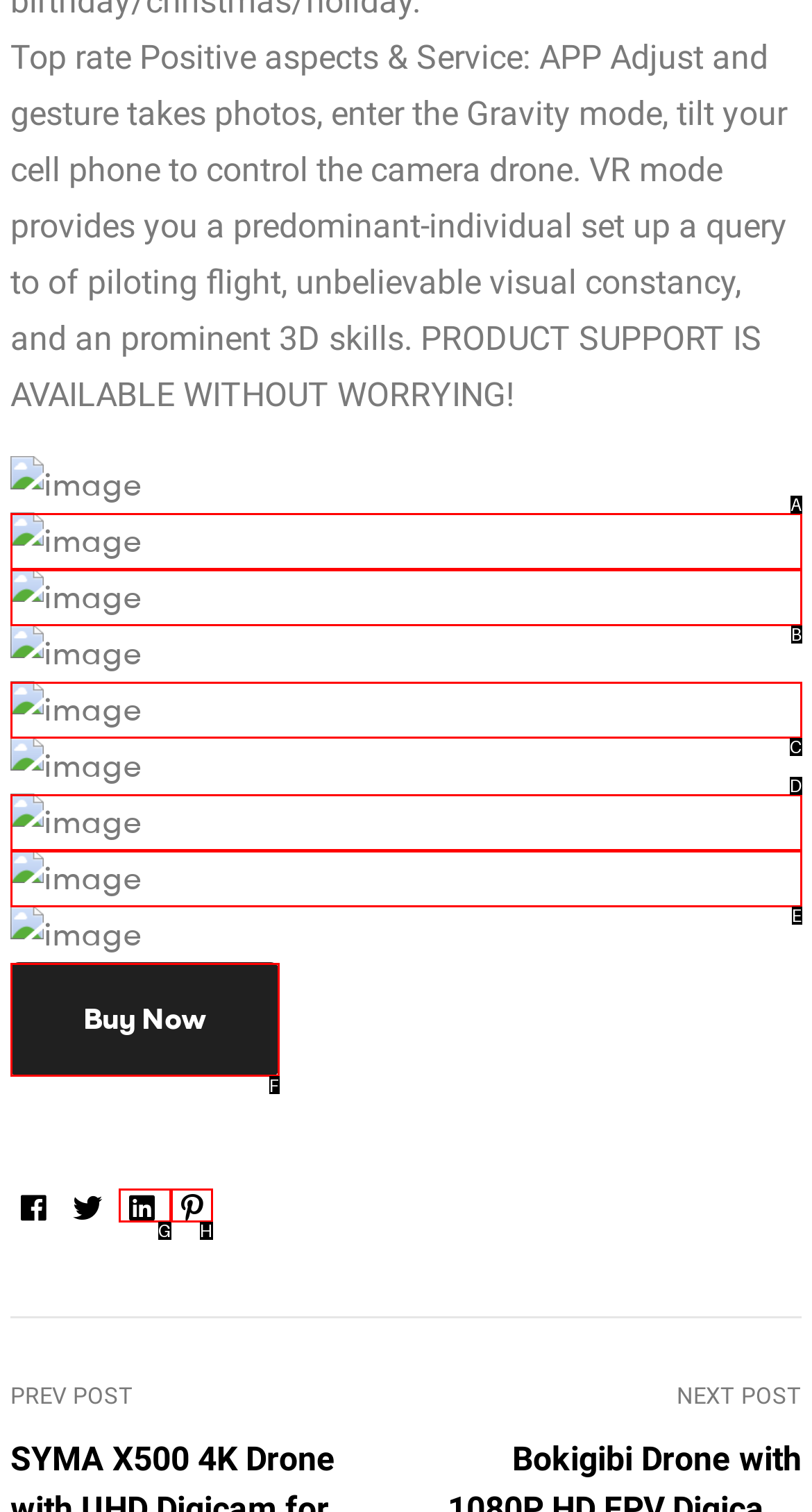For the task: Buy the product, identify the HTML element to click.
Provide the letter corresponding to the right choice from the given options.

F